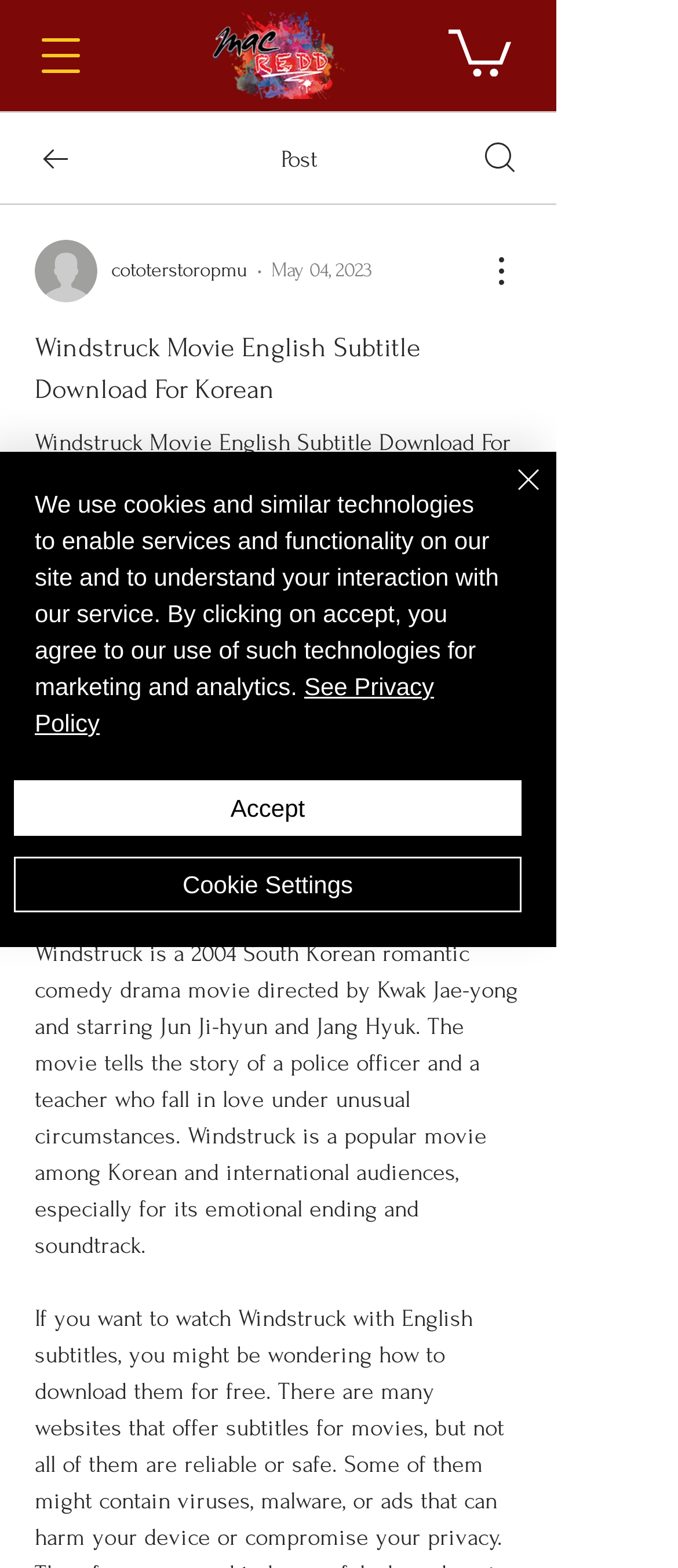Can you find the bounding box coordinates for the element that needs to be clicked to execute this instruction: "Open navigation menu"? The coordinates should be given as four float numbers between 0 and 1, i.e., [left, top, right, bottom].

[0.038, 0.021, 0.138, 0.05]